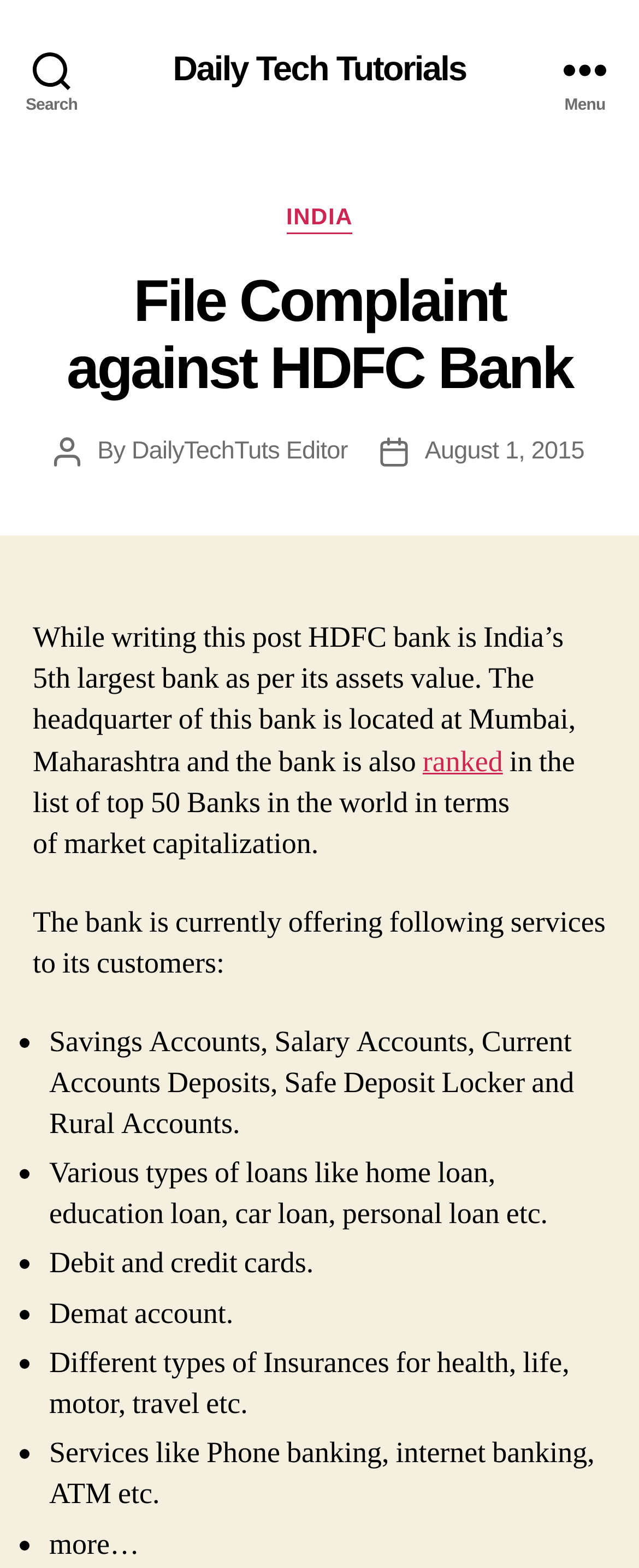Predict the bounding box of the UI element that fits this description: "India".

[0.448, 0.129, 0.552, 0.149]